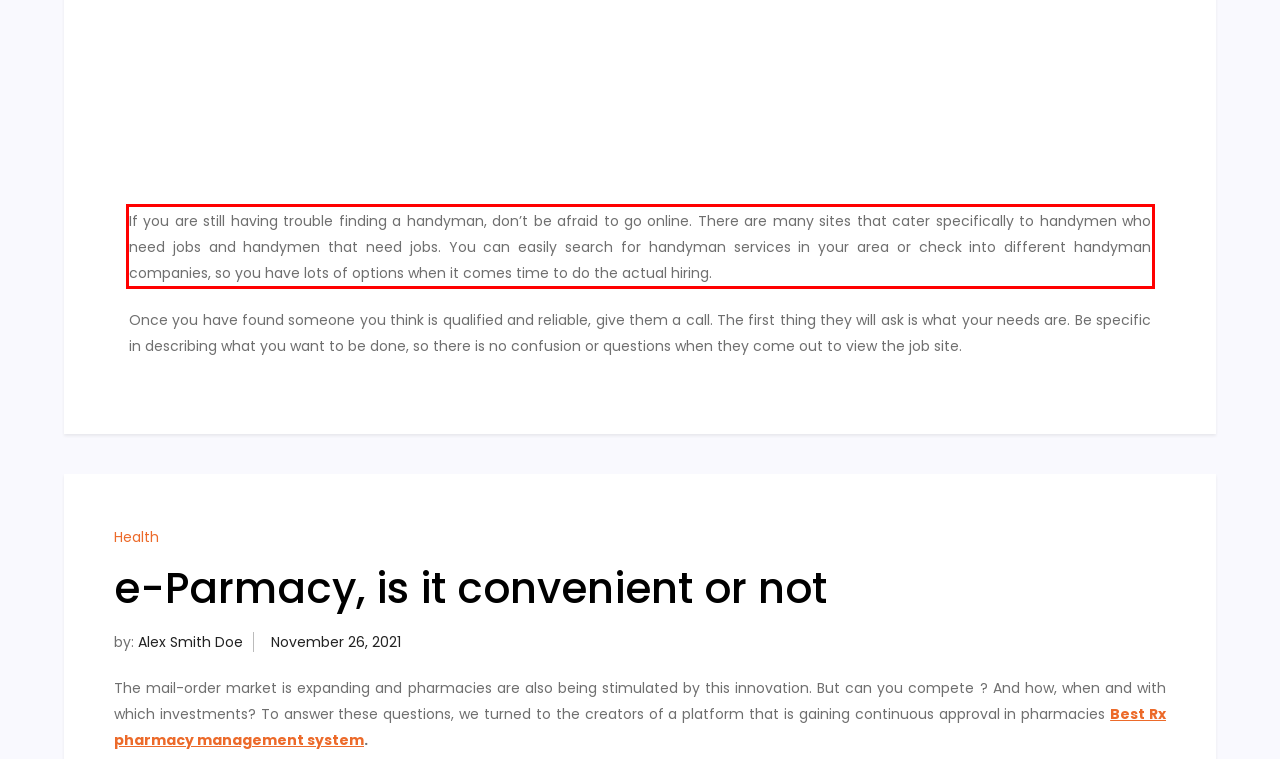With the given screenshot of a webpage, locate the red rectangle bounding box and extract the text content using OCR.

If you are still having trouble finding a handyman, don’t be afraid to go online. There are many sites that cater specifically to handymen who need jobs and handymen that need jobs. You can easily search for handyman services in your area or check into different handyman companies, so you have lots of options when it comes time to do the actual hiring.